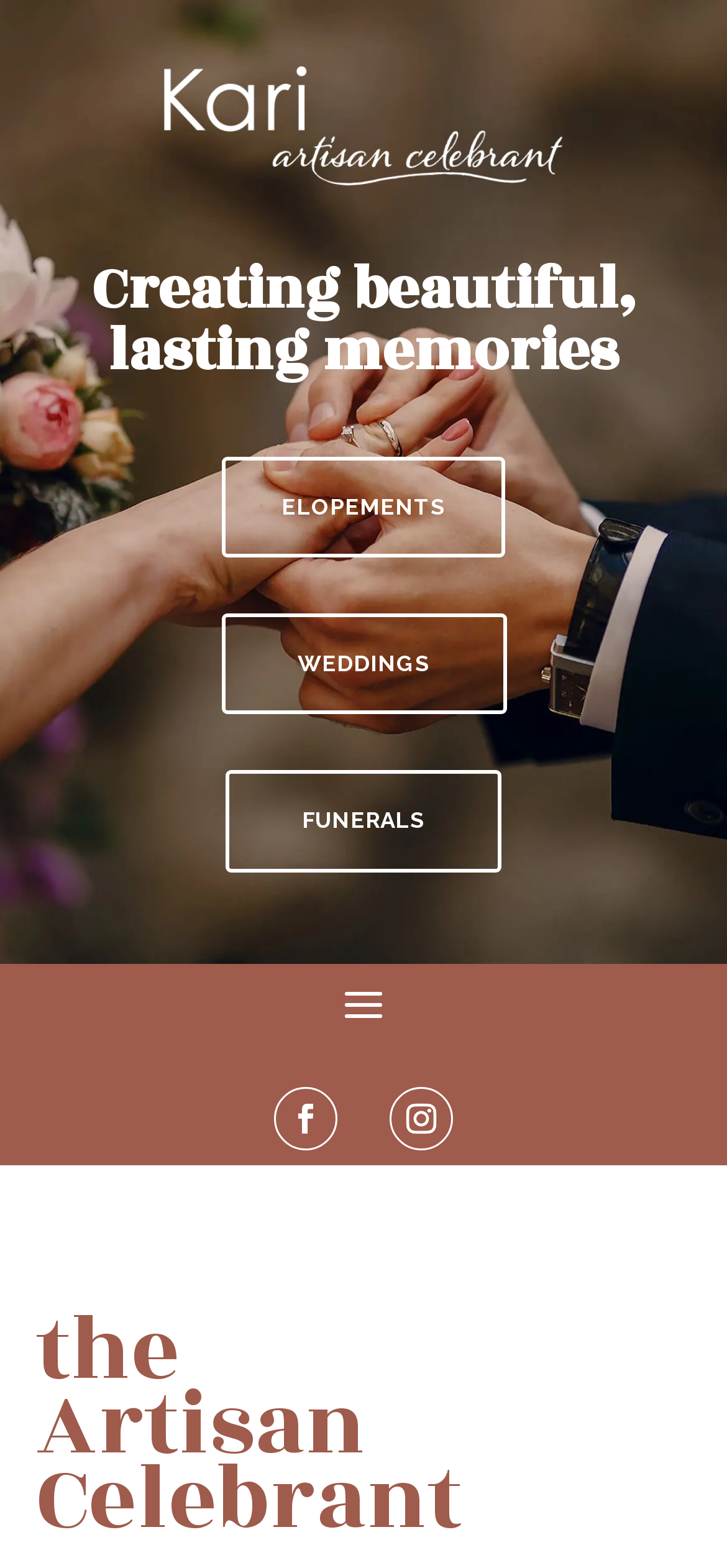By analyzing the image, answer the following question with a detailed response: What is the name of the celebrant?

The logo of the celebrant, 'Kari artisan celebrant', is displayed at the top of the page, indicating that Kari is the name of the celebrant. This logo also serves as a home link, suggesting that Kari is the primary celebrant associated with this webpage.